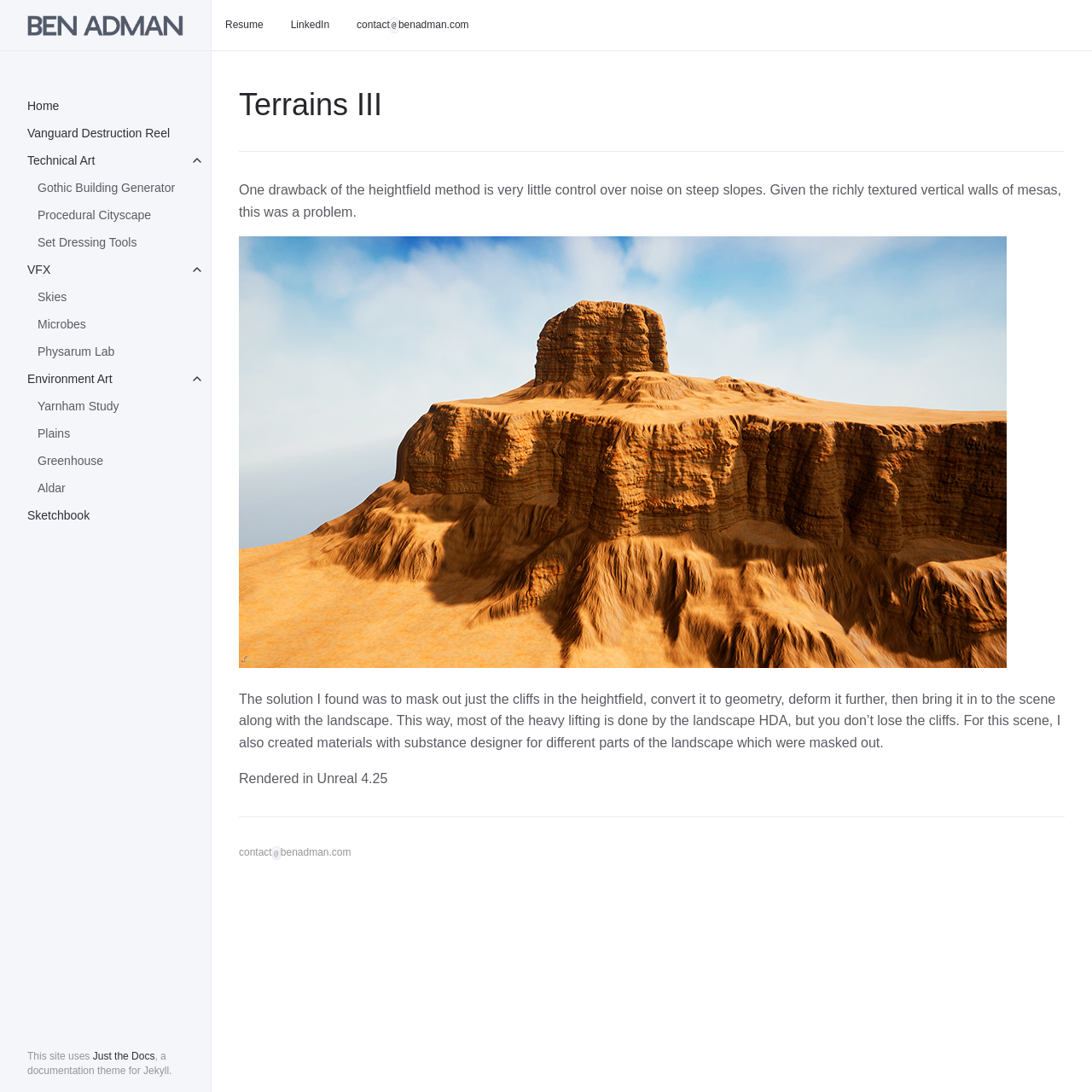What is the name of the artist?
Look at the image and provide a detailed response to the question.

The name of the artist can be inferred from the root element 'Terrains III | Ben Adman' and the contact email 'benadman.com' in the footer section.